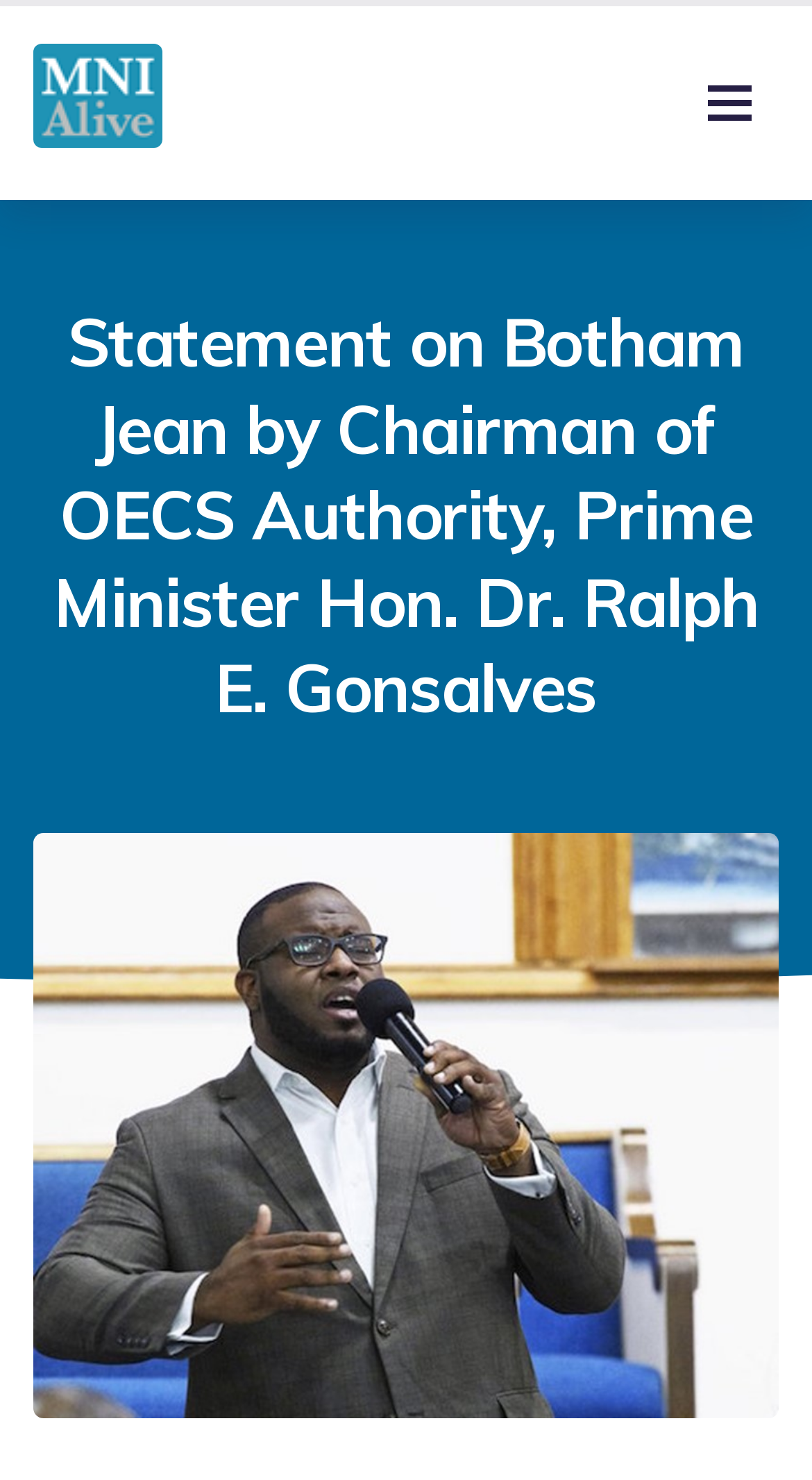Given the element description aria-label="Toggle navigation", specify the bounding box coordinates of the corresponding UI element in the format (top-left x, top-left y, bottom-right x, bottom-right y). All values must be between 0 and 1.

[0.838, 0.051, 0.959, 0.089]